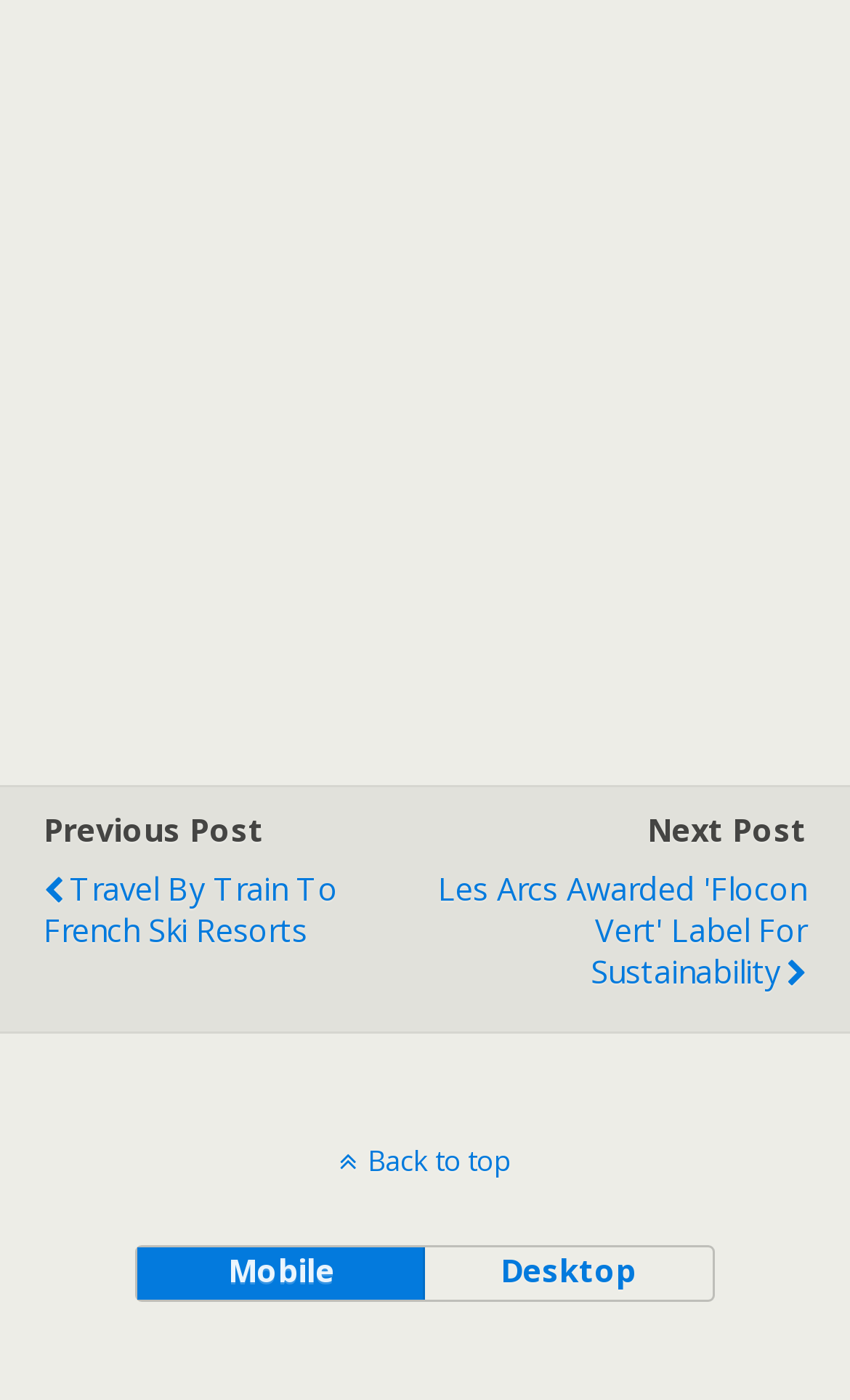Provide a brief response to the question below using a single word or phrase: 
What is the text of the second link element?

Les Arcs Awarded 'Flocon Vert' Label For Sustainability